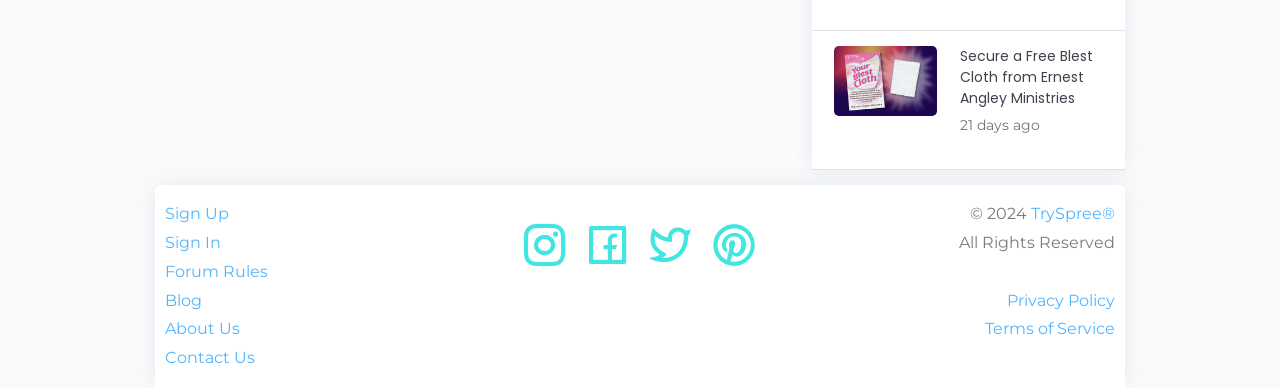Using the information in the image, give a detailed answer to the following question: What is the name of the blog?

The name of the blog can be found in the link 'Blog' which is a child element of the root element.